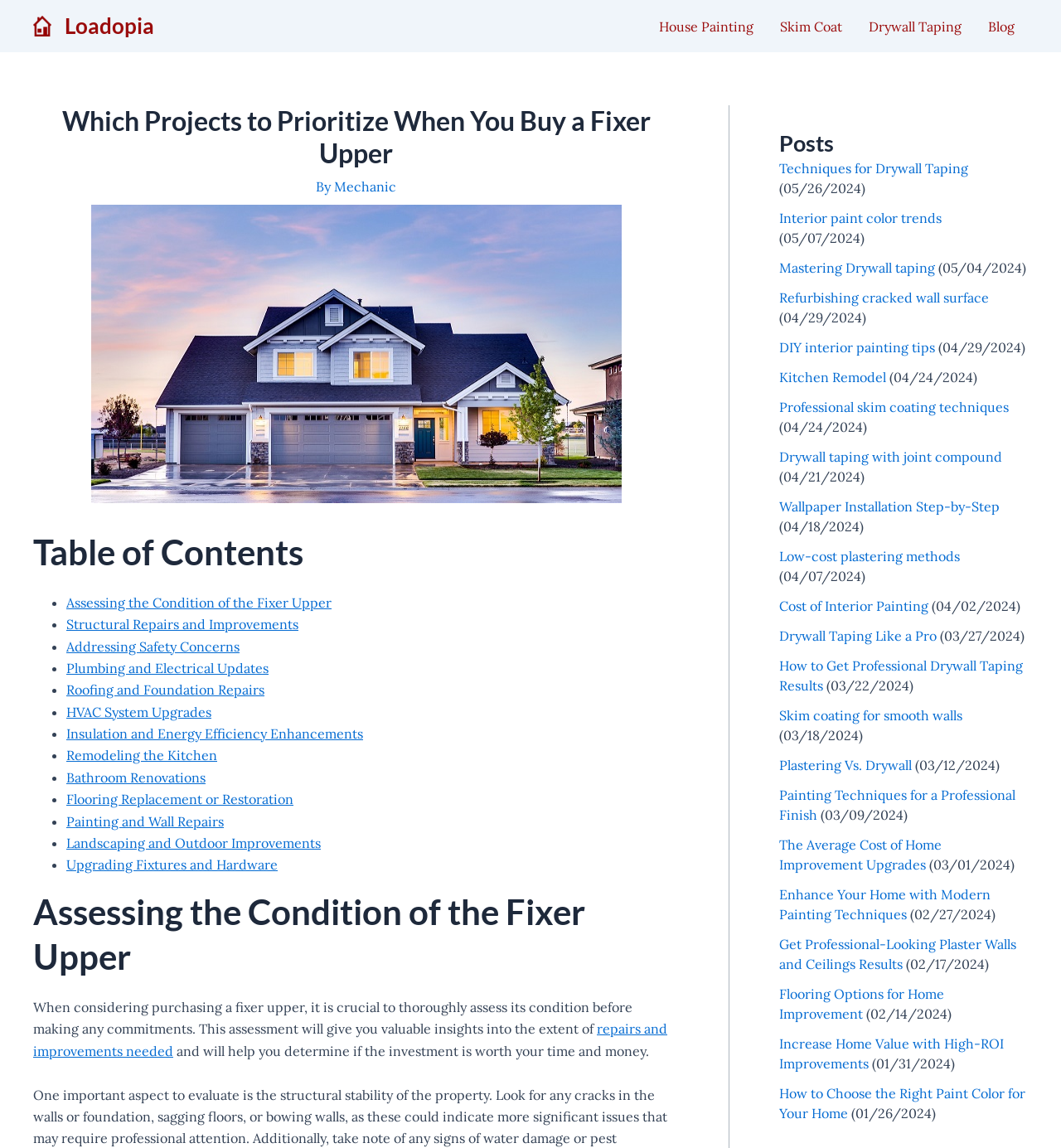Locate the bounding box coordinates of the segment that needs to be clicked to meet this instruction: "Visit the 'Artists and record labels recognized the potential of digital distribution' page".

None